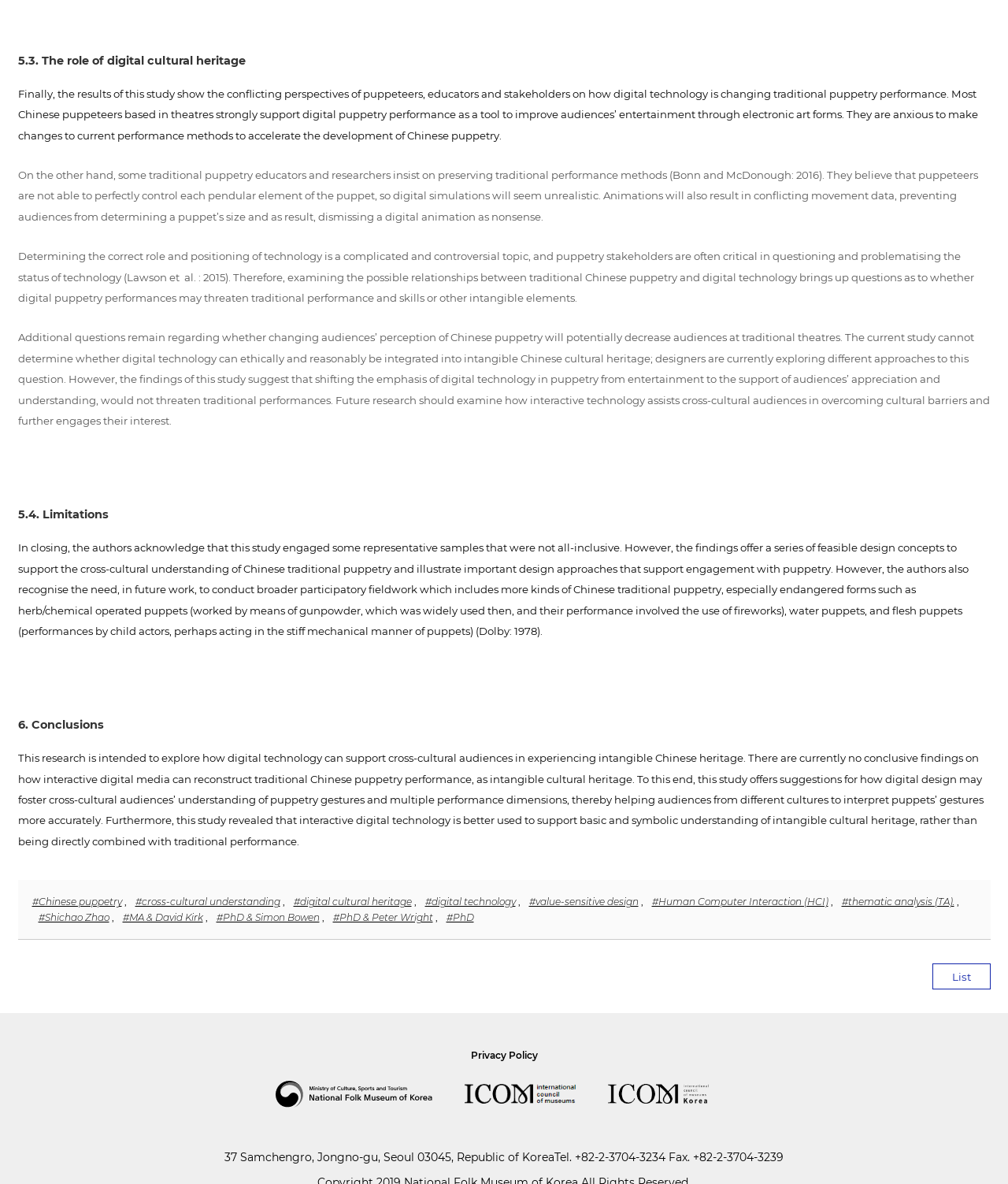Bounding box coordinates should be in the format (top-left x, top-left y, bottom-right x, bottom-right y) and all values should be floating point numbers between 0 and 1. Determine the bounding box coordinate for the UI element described as: #PhD & Peter Wright

[0.33, 0.77, 0.429, 0.78]